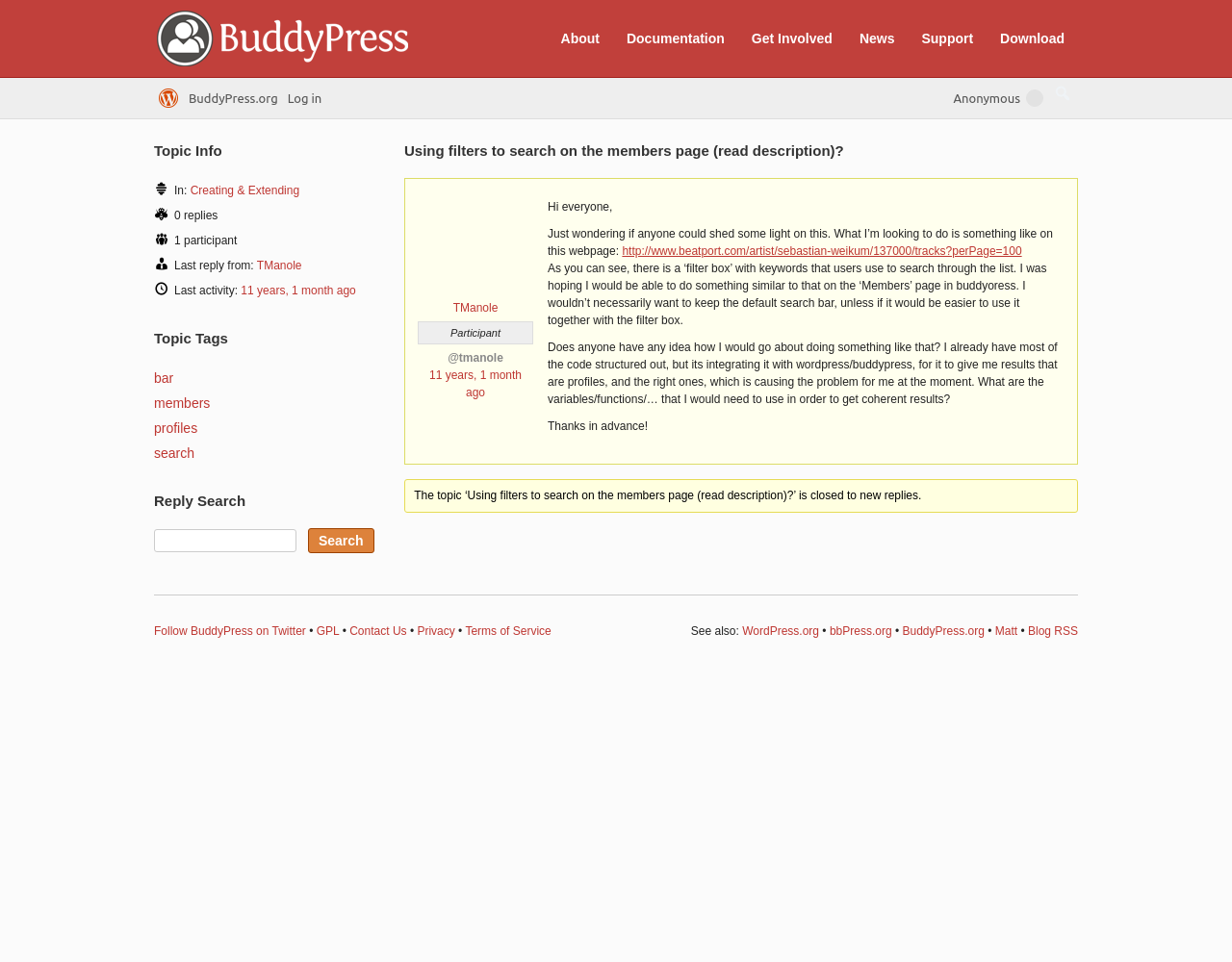Give a one-word or short phrase answer to this question: 
What is the status of this topic?

Closed to new replies